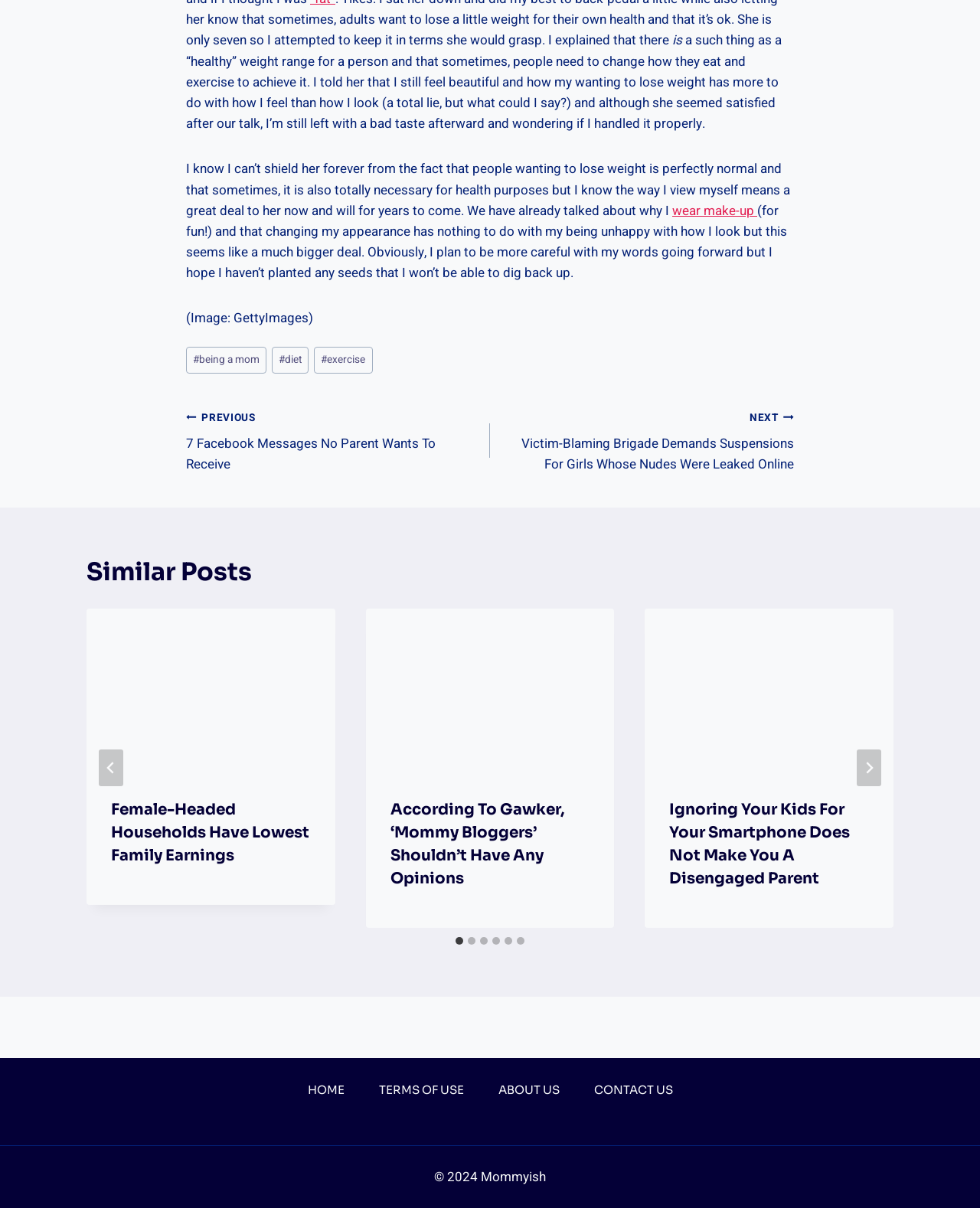Return the bounding box coordinates of the UI element that corresponds to this description: "aria-label="Go to last slide"". The coordinates must be given as four float numbers in the range of 0 and 1, [left, top, right, bottom].

[0.101, 0.621, 0.126, 0.651]